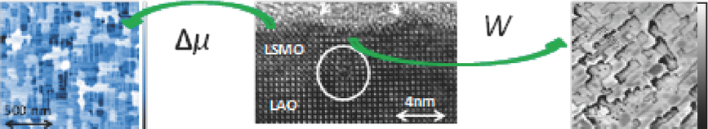Carefully examine the image and provide an in-depth answer to the question: What is the material shown in the central image?

The central image displays a lattice structure of two materials, Lanthanum Strontium Manganite (LSMO) and Lanthanum Aluminate (LAO), which is crucial for understanding the interfacial interactions at the nanoscale.